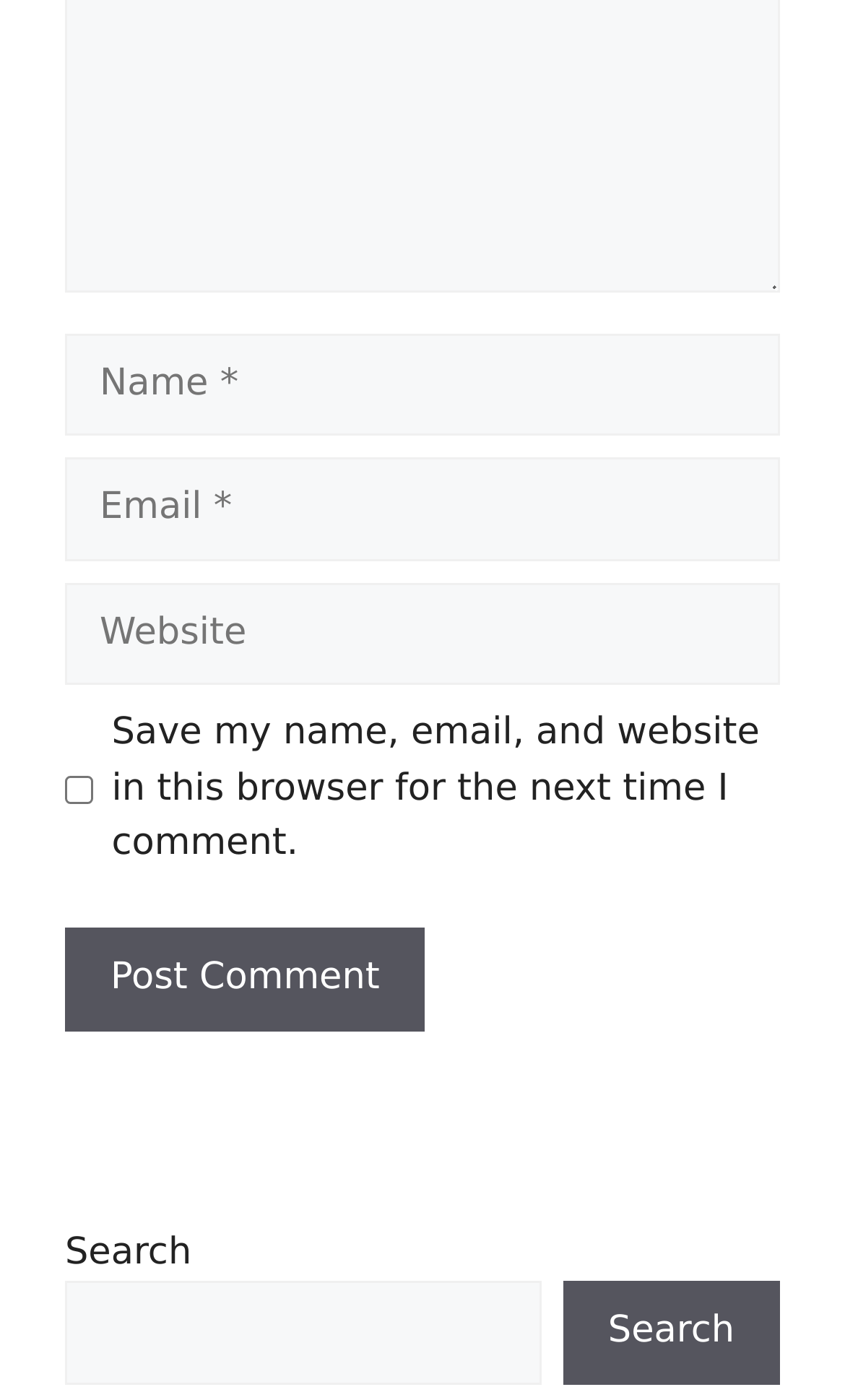Given the element description: "Apr 11, 2022", predict the bounding box coordinates of this UI element. The coordinates must be four float numbers between 0 and 1, given as [left, top, right, bottom].

None